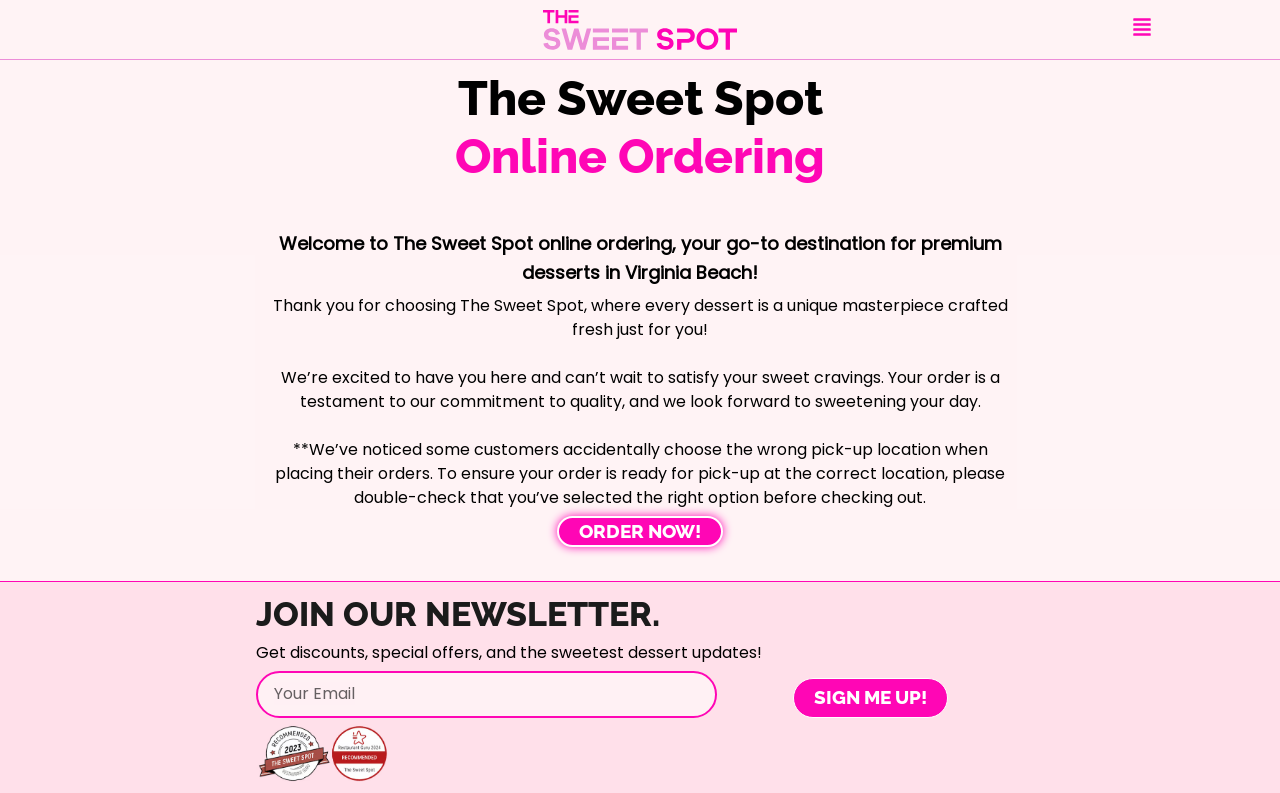Please provide a short answer using a single word or phrase for the question:
What is the purpose of the email textbox?

Join newsletter